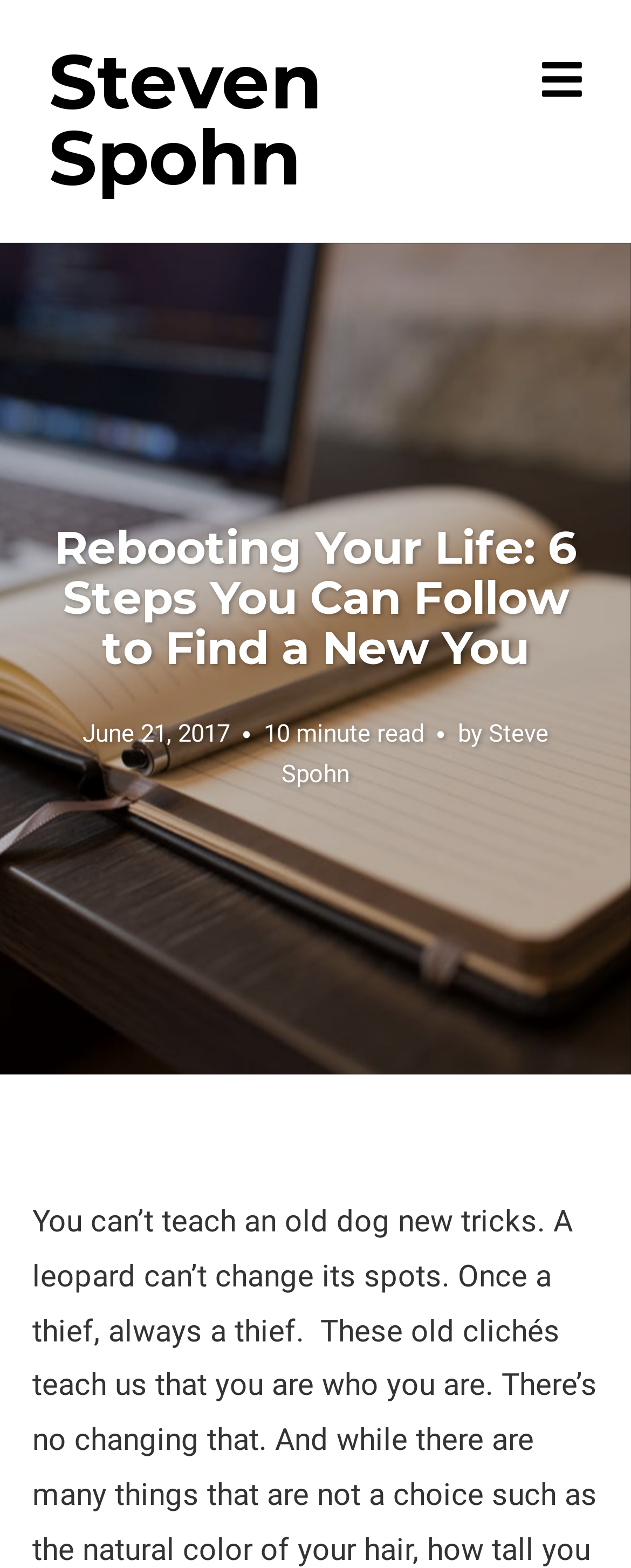Use a single word or phrase to respond to the question:
What is the author's name?

Steve Spohn